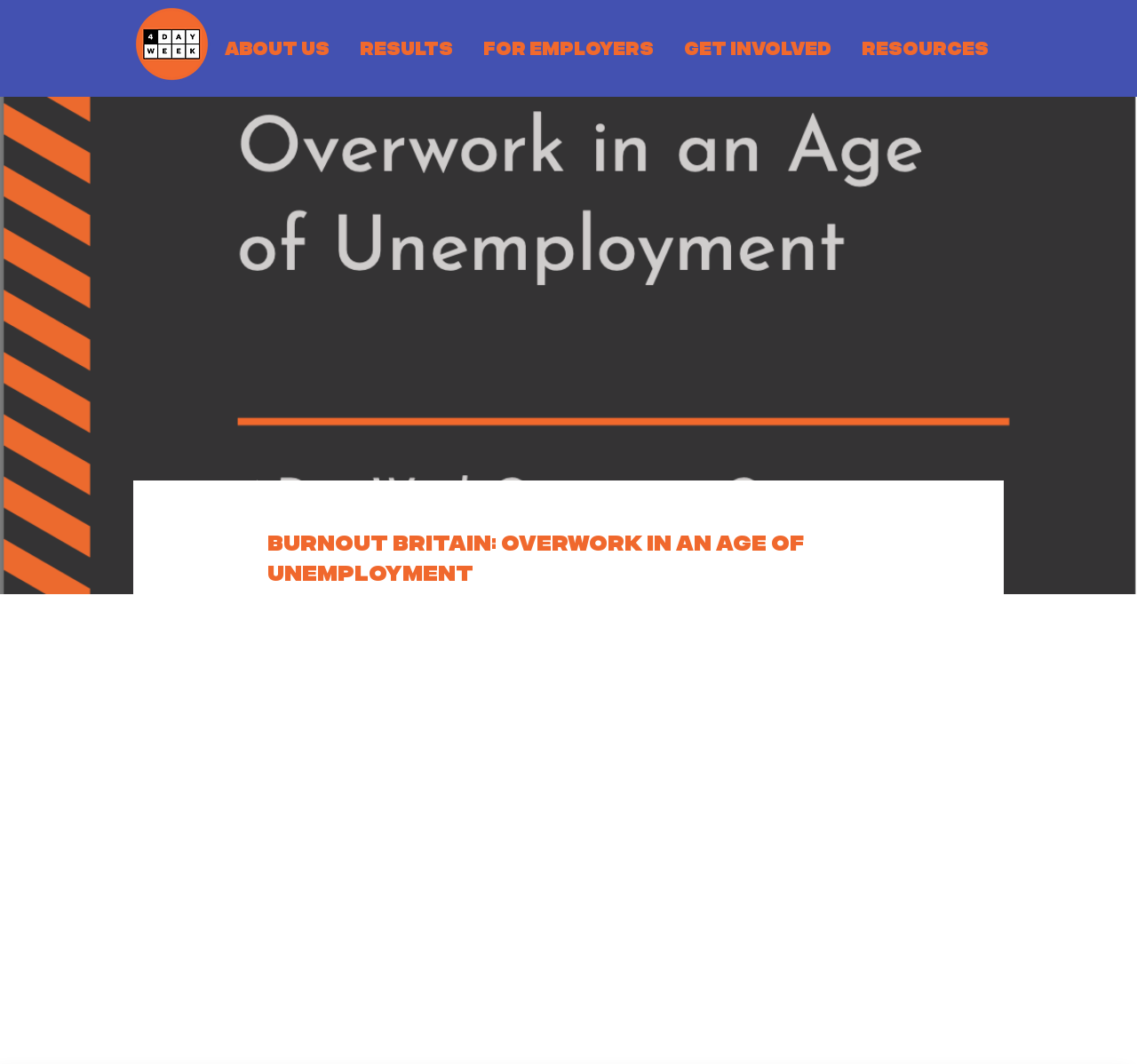Respond with a single word or phrase for the following question: 
Who are the authors of the report?

4 Day Week Campaign, Compass and Autonomy